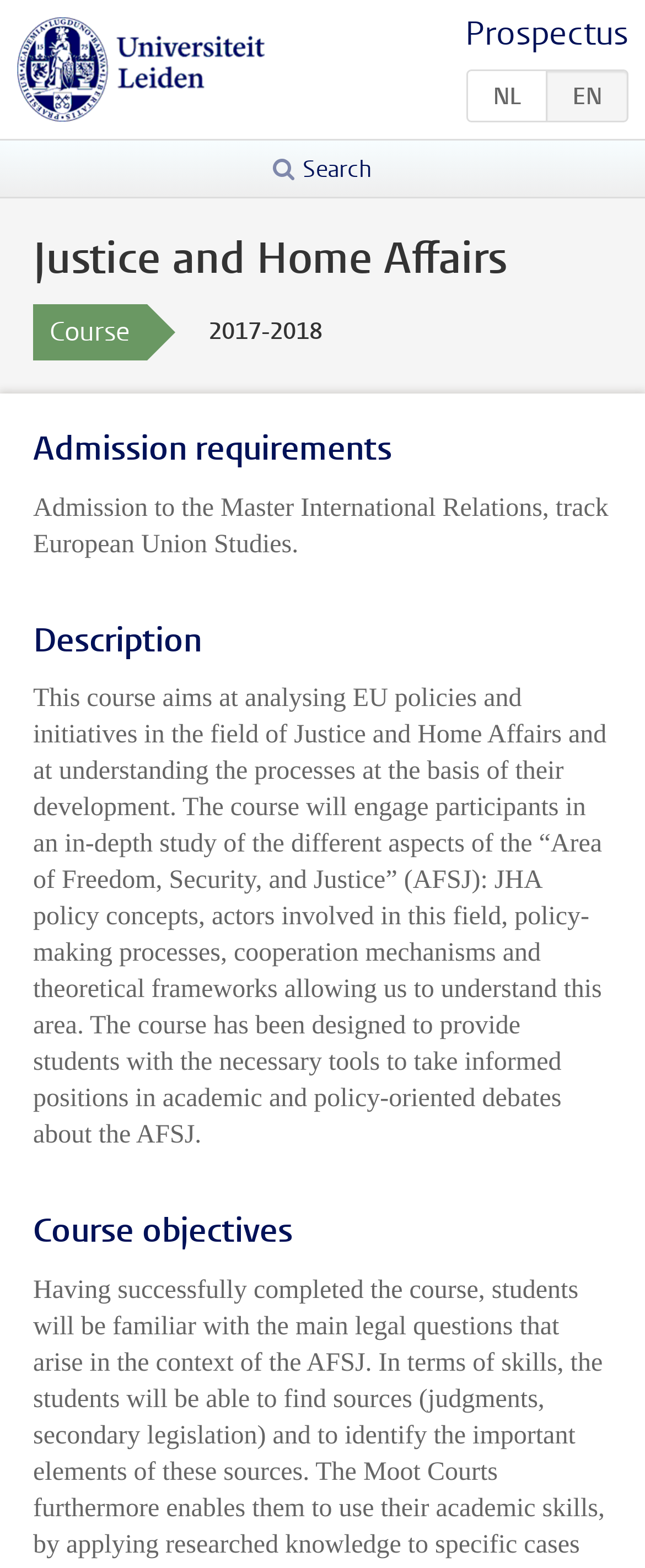What is the time period of the course?
Using the details from the image, give an elaborate explanation to answer the question.

The time period of the course can be found in the main content area of the webpage, where it is written as '2017-2018' below the course title.